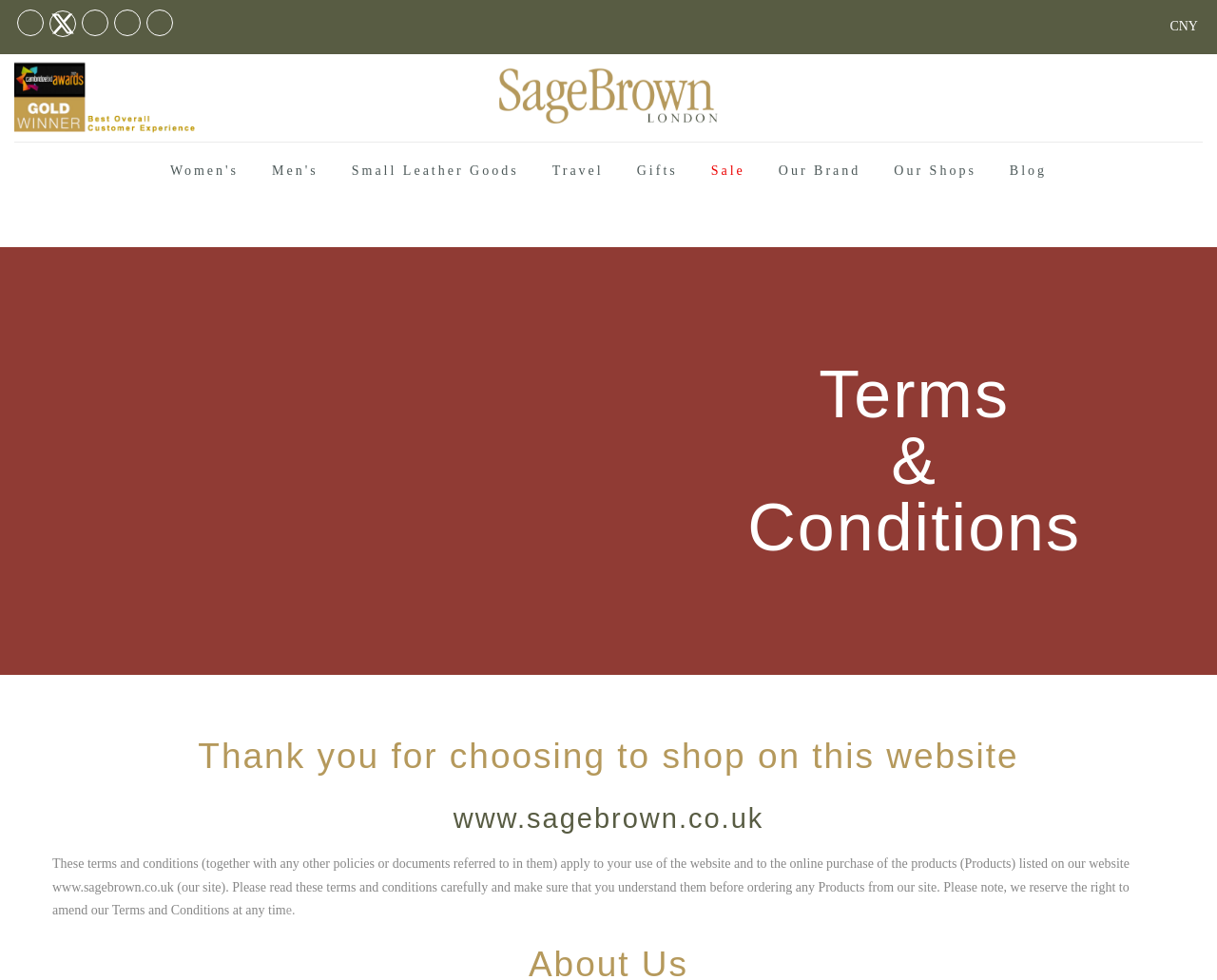Using the provided element description: "parent_node: Terms", determine the bounding box coordinates of the corresponding UI element in the screenshot.

[0.0, 0.252, 1.0, 0.688]